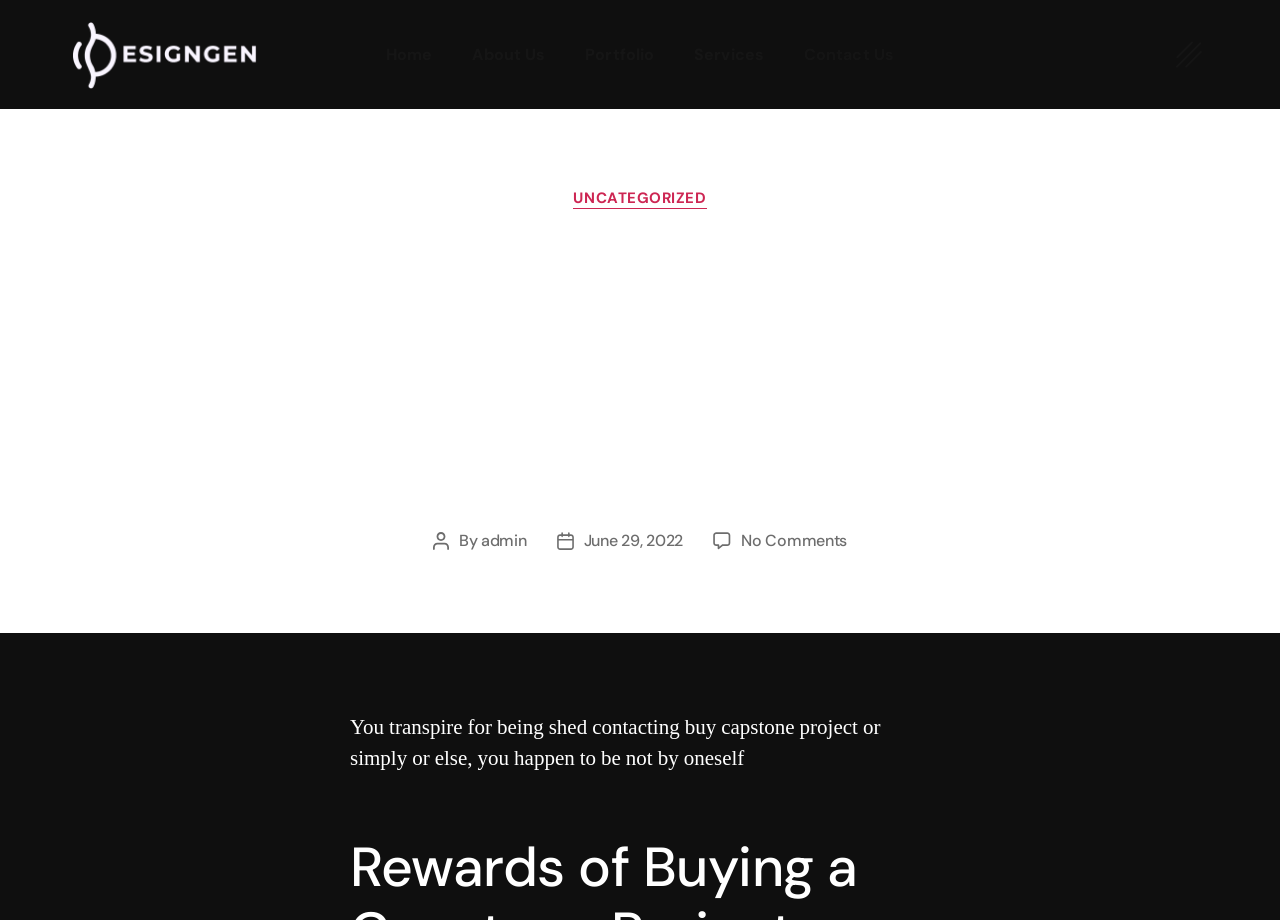Identify the bounding box coordinates of the section to be clicked to complete the task described by the following instruction: "click on Home". The coordinates should be four float numbers between 0 and 1, formatted as [left, top, right, bottom].

[0.286, 0.035, 0.353, 0.084]